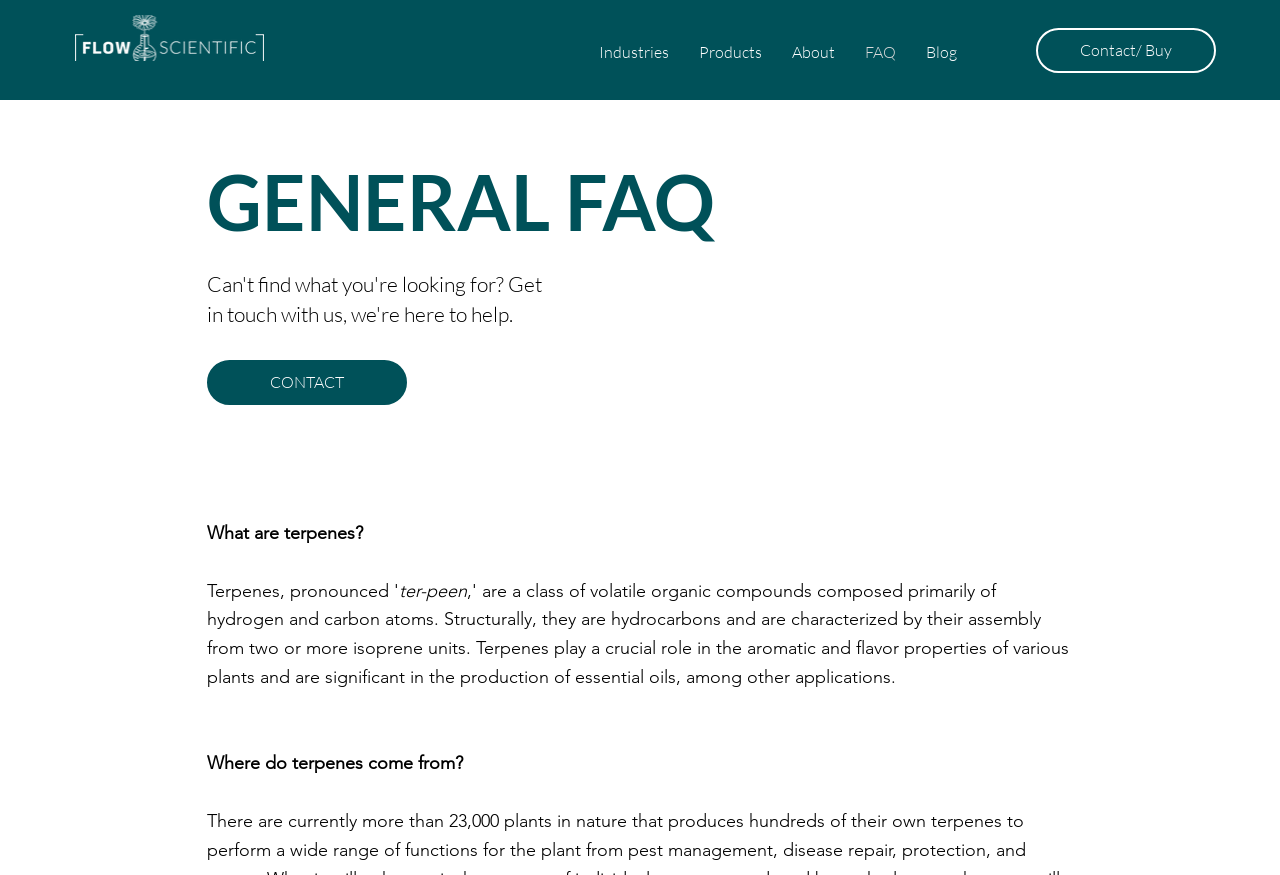Provide an in-depth caption for the elements present on the webpage.

The webpage is about Frequently Asked Questions (FAQs) related to terpenes. At the top, there is a navigation menu with links to different sections of the website, including "Industries", "Products", "About", "FAQ", and "Blog". On the right side of the navigation menu, there is a "Contact/Buy" link.

Below the navigation menu, there is a heading that reads "GENERAL FAQ". Underneath this heading, there is a subheading that encourages users to get in touch with the website if they cannot find what they are looking for. Next to this subheading, there is a "CONTACT" link.

The main content of the webpage is divided into several sections, each with a question related to terpenes. The first section has a question "What are terpenes?" followed by a pronunciation guide "ter-peen". The second section has a question "Where do terpenes come from?". These sections are arranged vertically, with each question and answer pair stacked on top of each other.